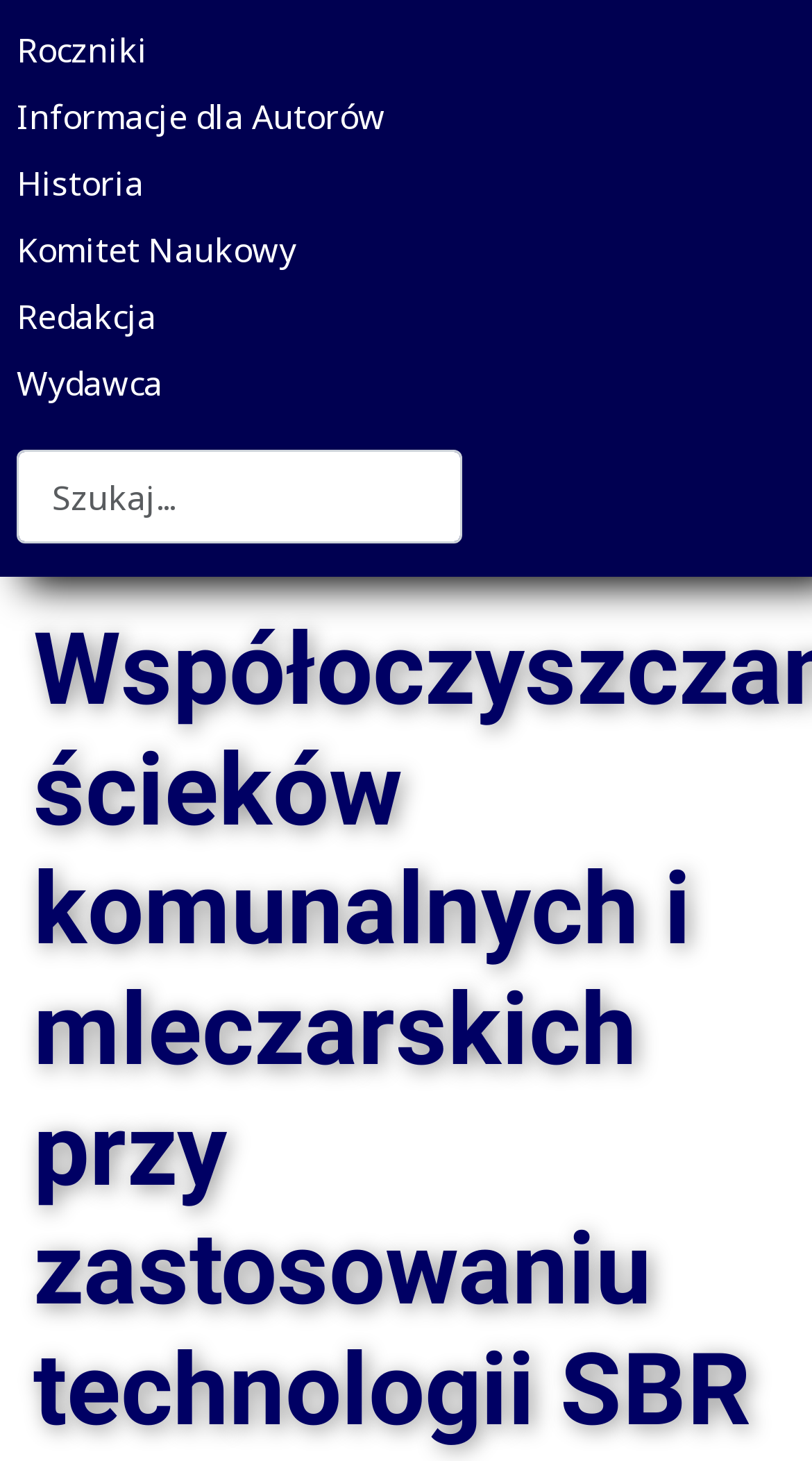Please reply to the following question with a single word or a short phrase:
What type of publication is this webpage related to?

Journal